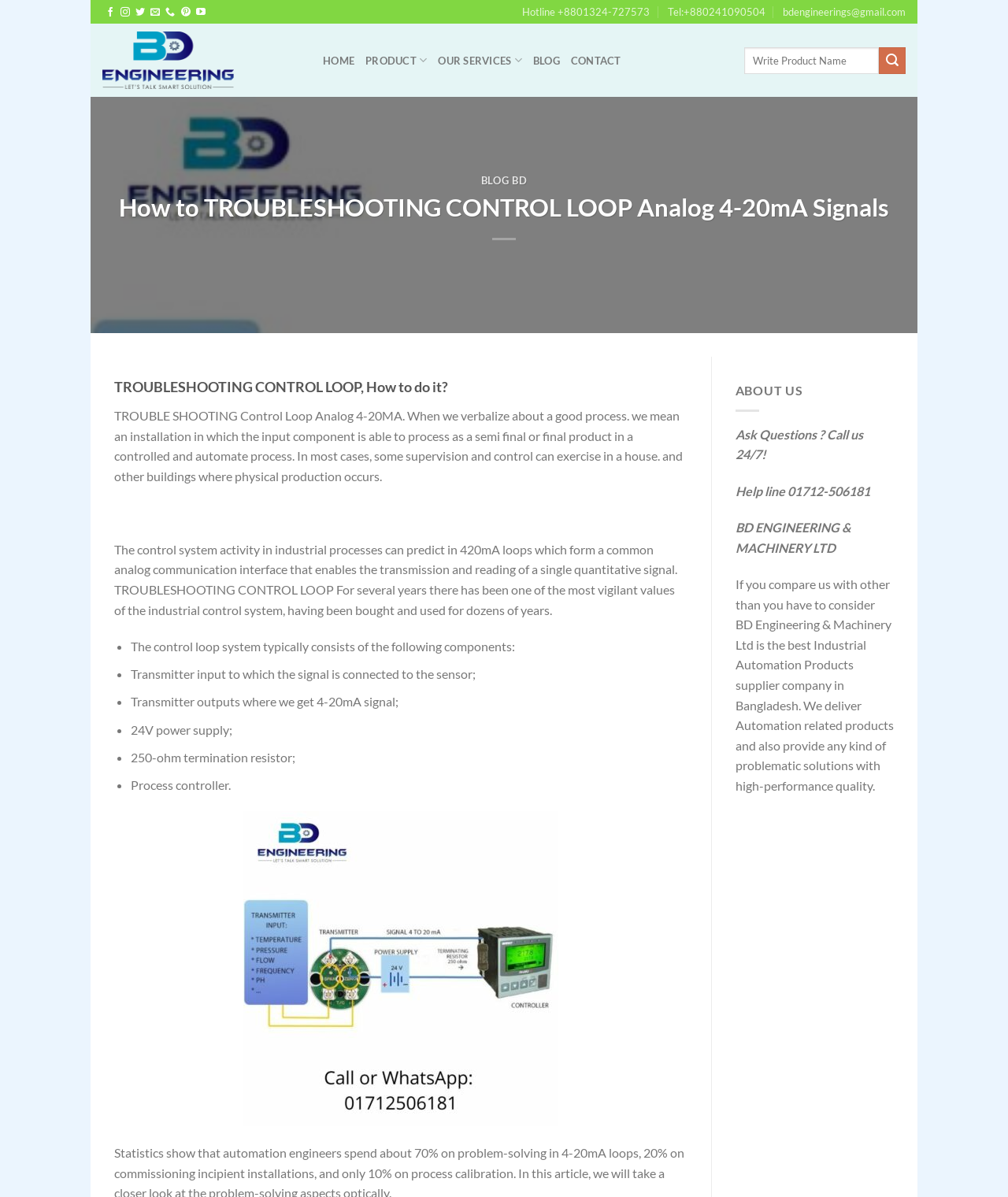Find the bounding box coordinates of the element I should click to carry out the following instruction: "Read about TROUBLESHOOTING CONTROL LOOP".

[0.113, 0.341, 0.677, 0.404]